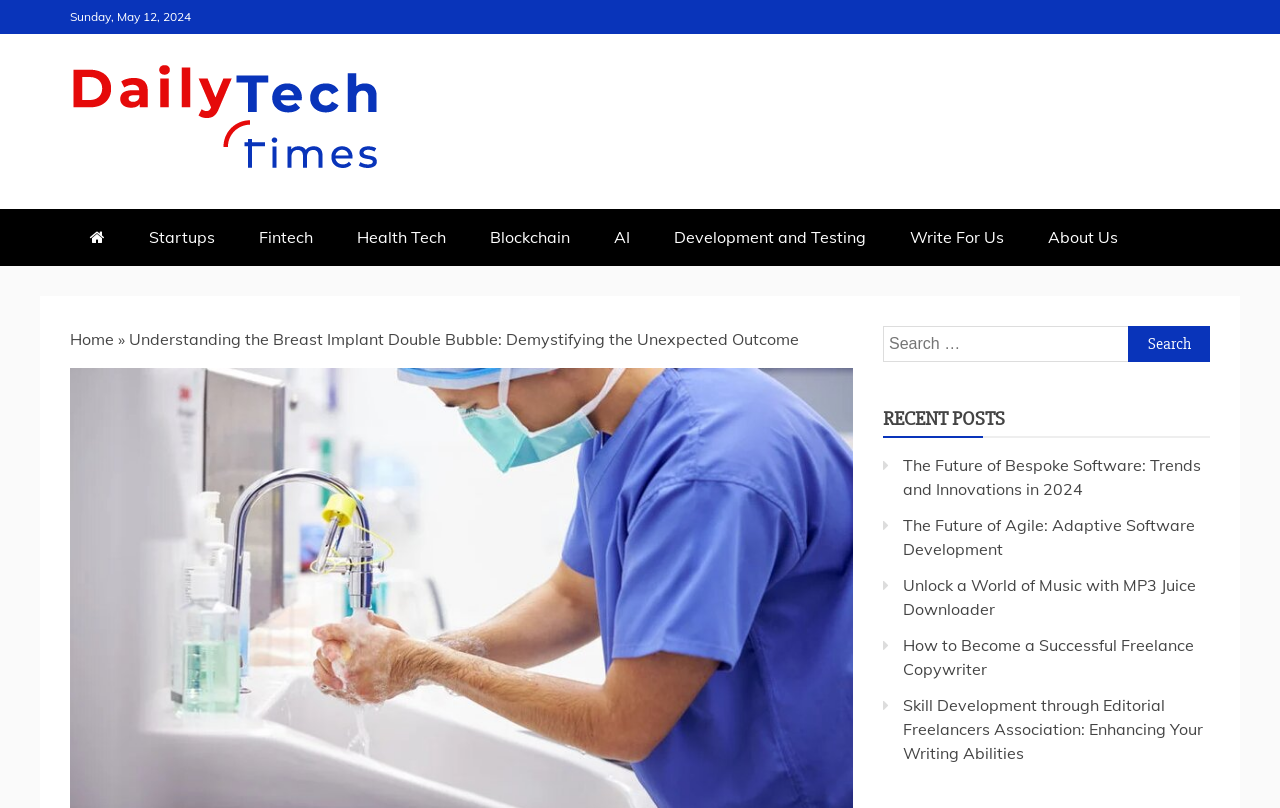Respond to the question below with a single word or phrase: What is the title of the first recent post?

The Future of Bespoke Software: Trends and Innovations in 2024